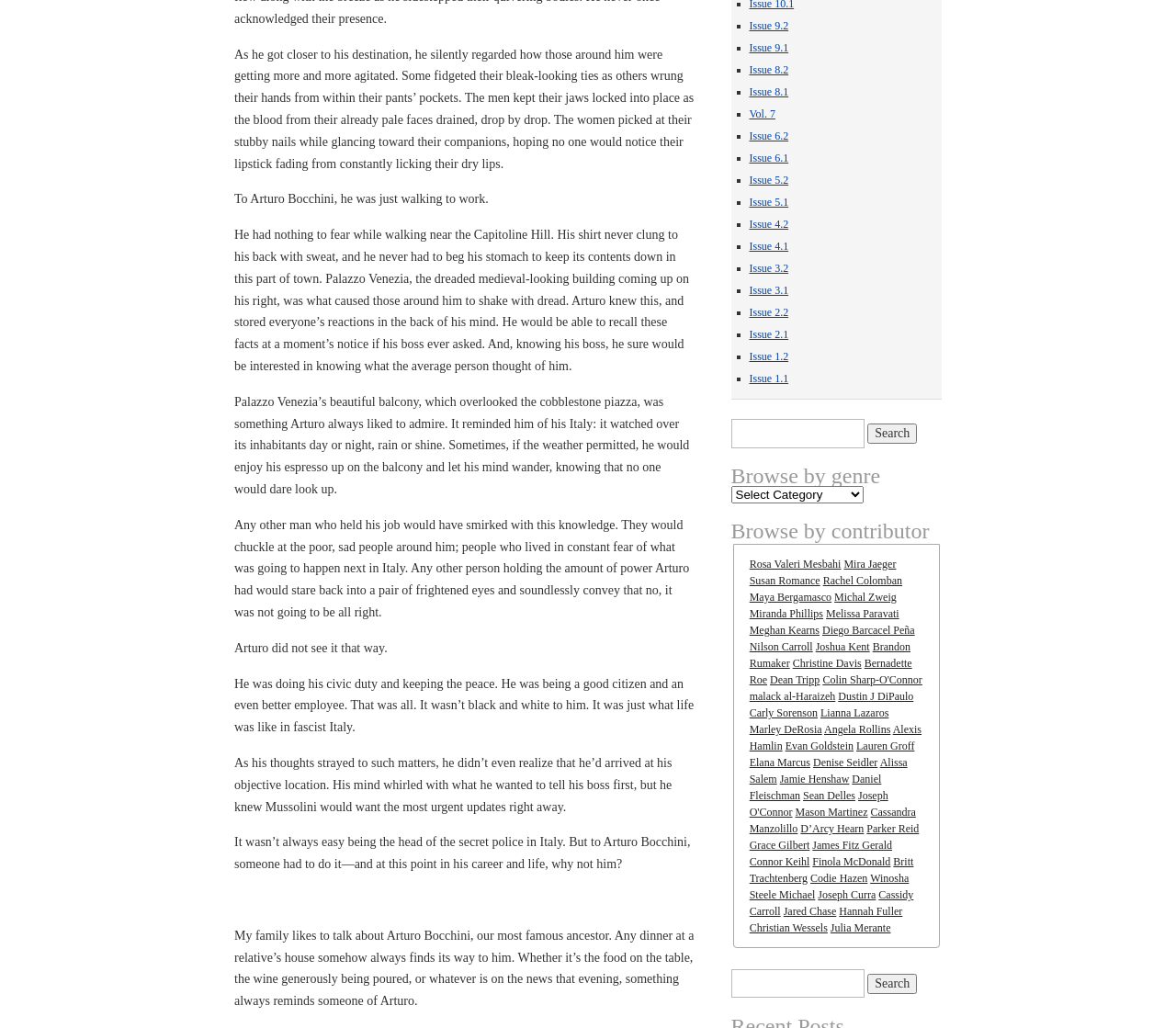Using the provided description: "Issue 3.2", find the bounding box coordinates of the corresponding UI element. The output should be four float numbers between 0 and 1, in the format [left, top, right, bottom].

[0.637, 0.255, 0.67, 0.268]